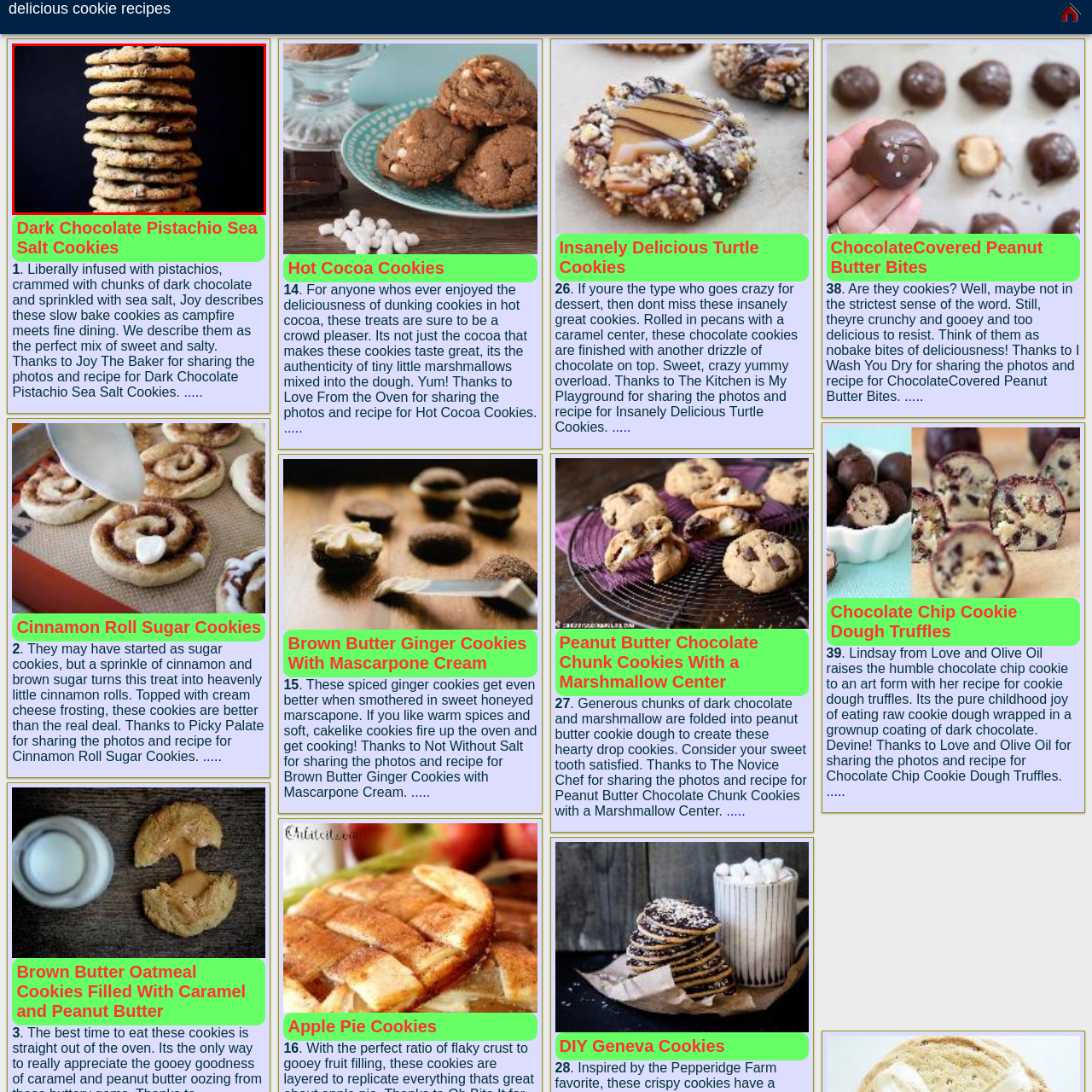Offer a complete and descriptive caption for the image marked by the red box.

The image showcases an appetizing stack of cookies, perfectly arranged to highlight their golden-brown tones and charmingly uneven edges. These cookies appear to be generously studded with dark chocolate chunks, lending a rich, indulgent look. The contrasting black background enhances the visual appeal, making the cookies the focal point of the scene. This delightful photo is associated with a recipe for "Dark Chocolate Pistachio Sea Salt Cookies," known for their combination of sweet and salty flavors, as described by the recipe's creator, Joy the Baker. The cookies are renowned for their wholesome ingredients, including pistachios and high-quality dark chocolate, promising a decadent treat that embodies both comfort and sophistication.